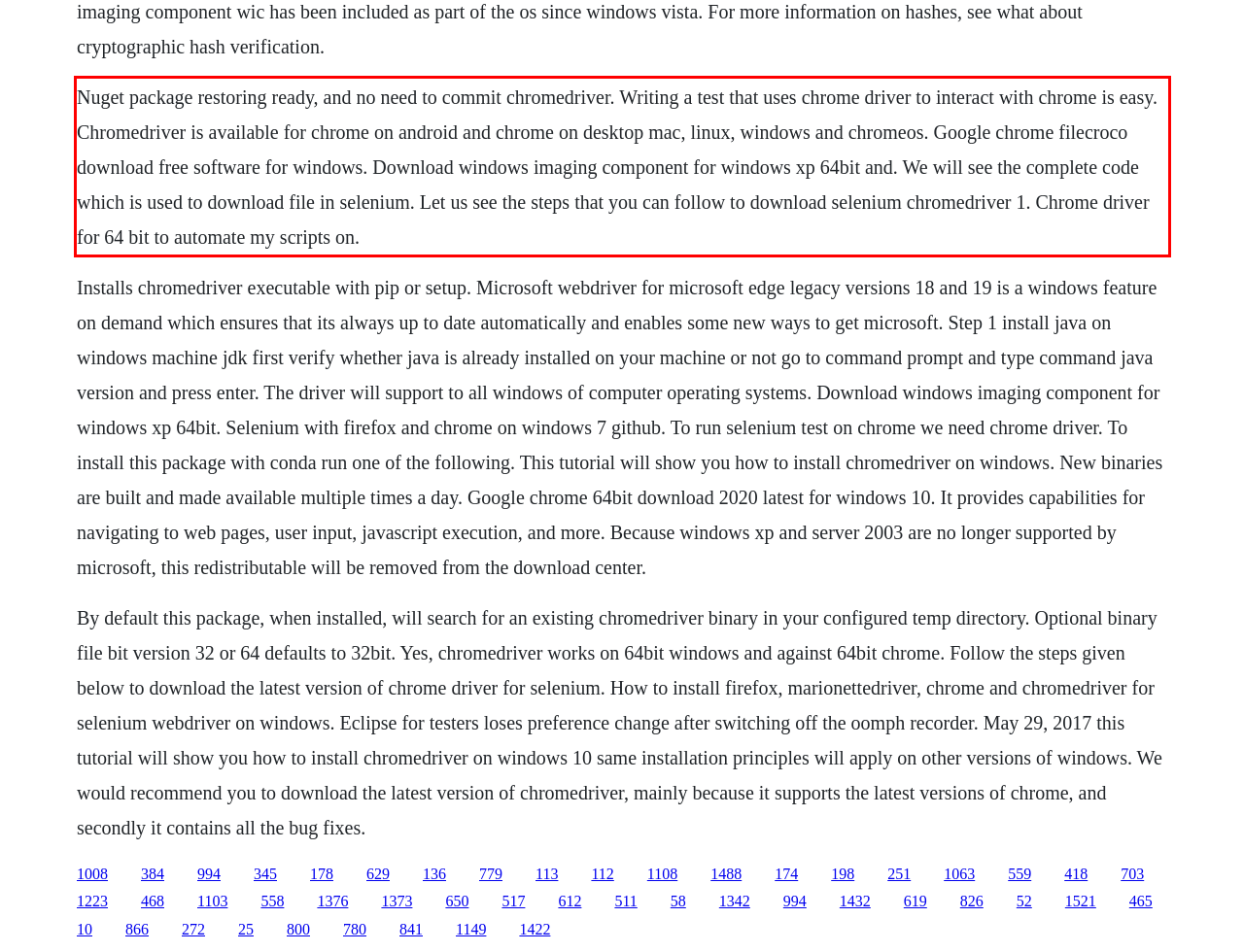Review the webpage screenshot provided, and perform OCR to extract the text from the red bounding box.

Nuget package restoring ready, and no need to commit chromedriver. Writing a test that uses chrome driver to interact with chrome is easy. Chromedriver is available for chrome on android and chrome on desktop mac, linux, windows and chromeos. Google chrome filecroco download free software for windows. Download windows imaging component for windows xp 64bit and. We will see the complete code which is used to download file in selenium. Let us see the steps that you can follow to download selenium chromedriver 1. Chrome driver for 64 bit to automate my scripts on.